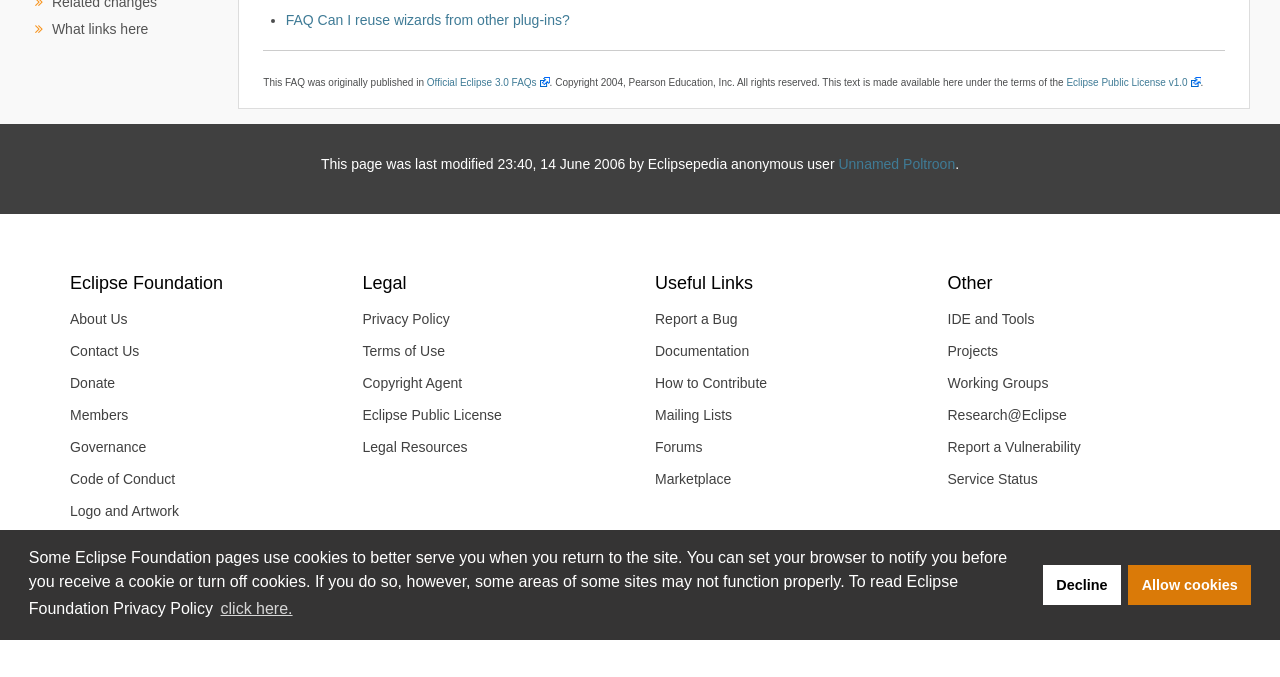Using the webpage screenshot, locate the HTML element that fits the following description and provide its bounding box: "Research@Eclipse".

[0.729, 0.588, 0.945, 0.636]